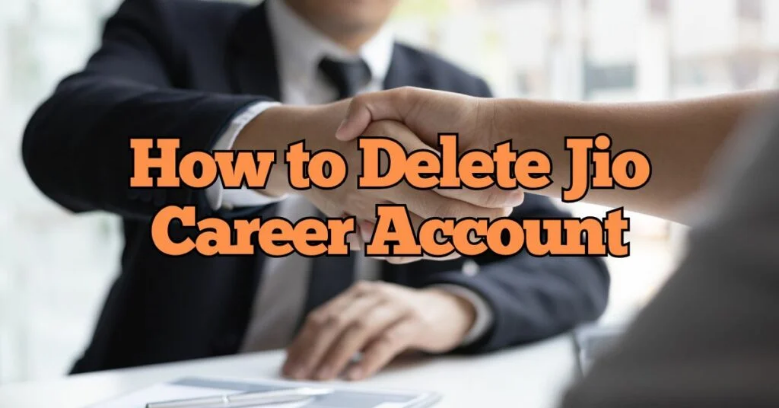Give a concise answer of one word or phrase to the question: 
What is the main topic of the content?

Deleting Jio Career Account